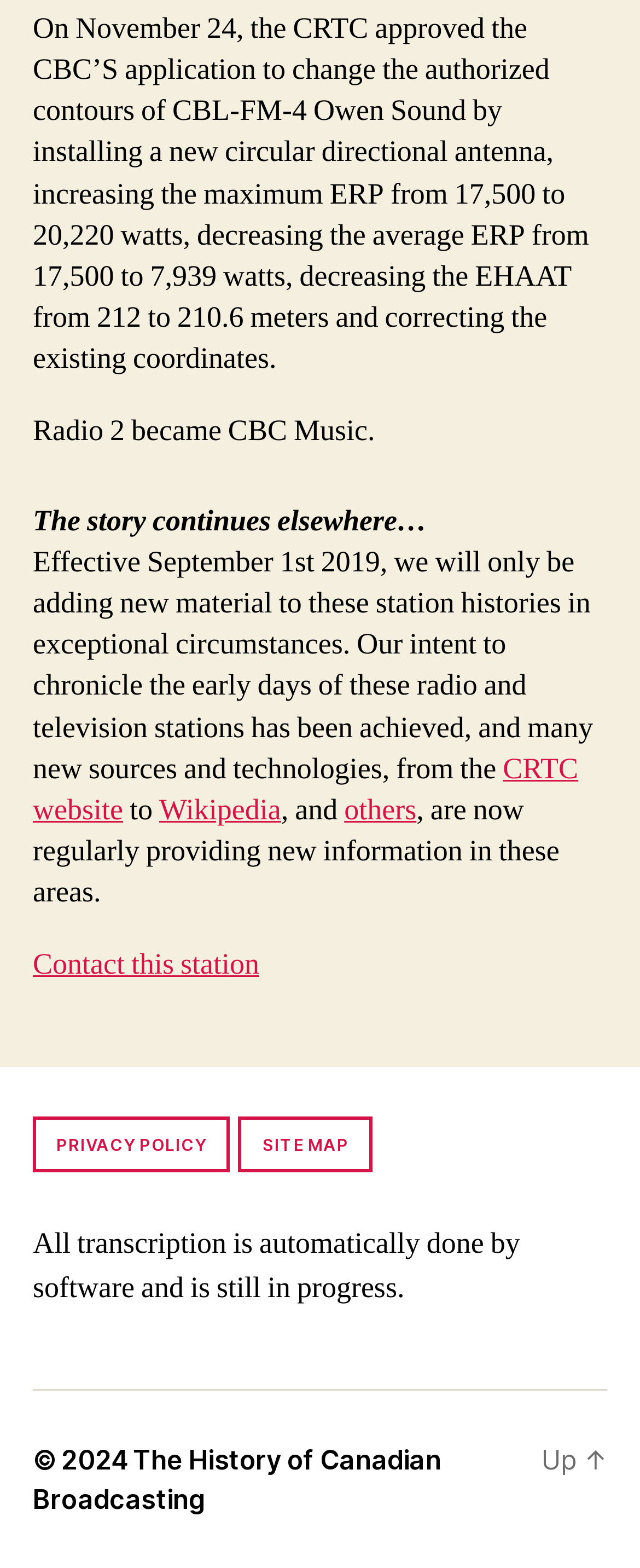Identify the bounding box coordinates of the clickable region necessary to fulfill the following instruction: "contact this station". The bounding box coordinates should be four float numbers between 0 and 1, i.e., [left, top, right, bottom].

[0.051, 0.603, 0.405, 0.627]